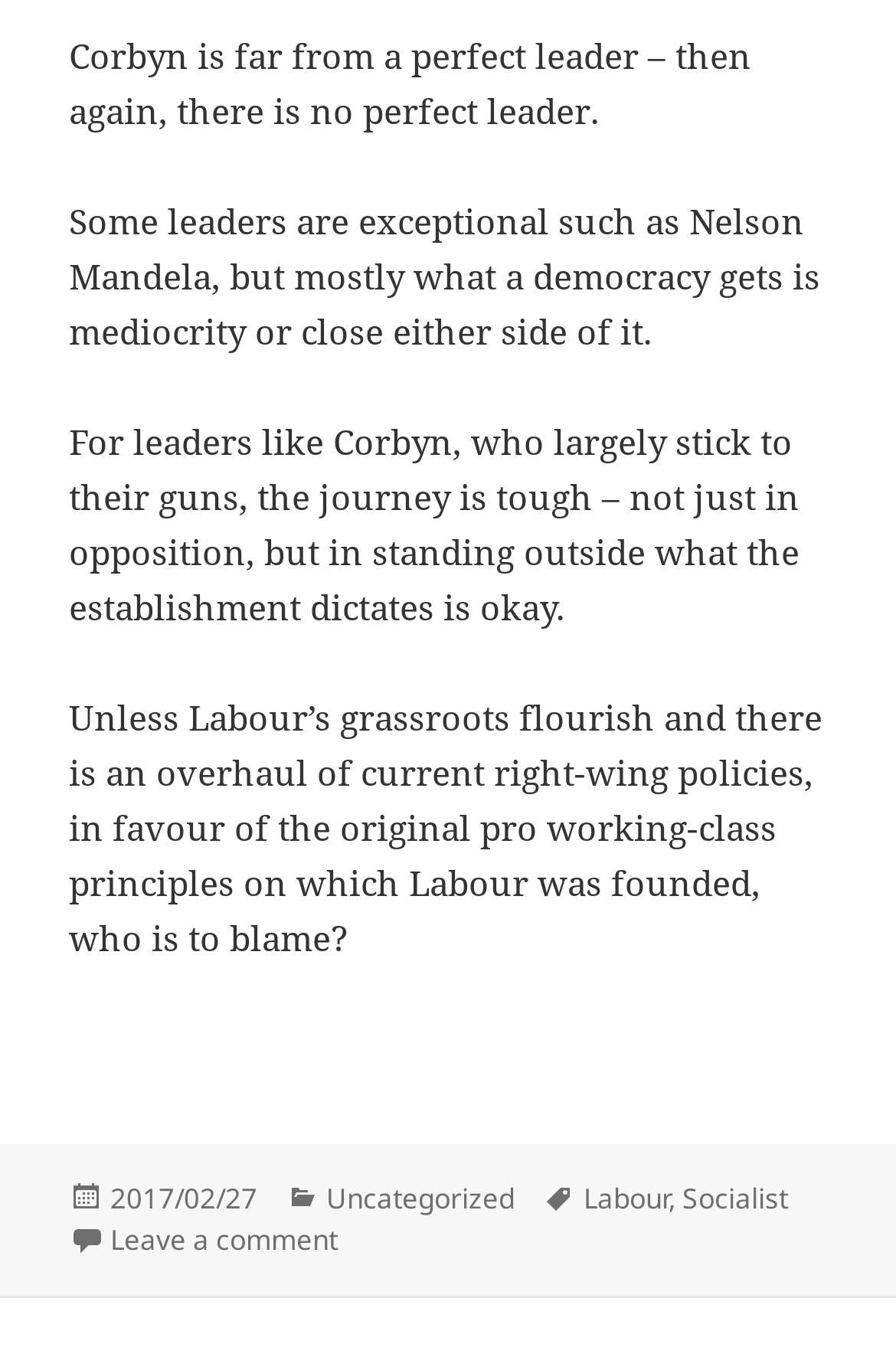Please find the bounding box for the UI element described by: "Uncategorized".

[0.364, 0.861, 0.574, 0.892]